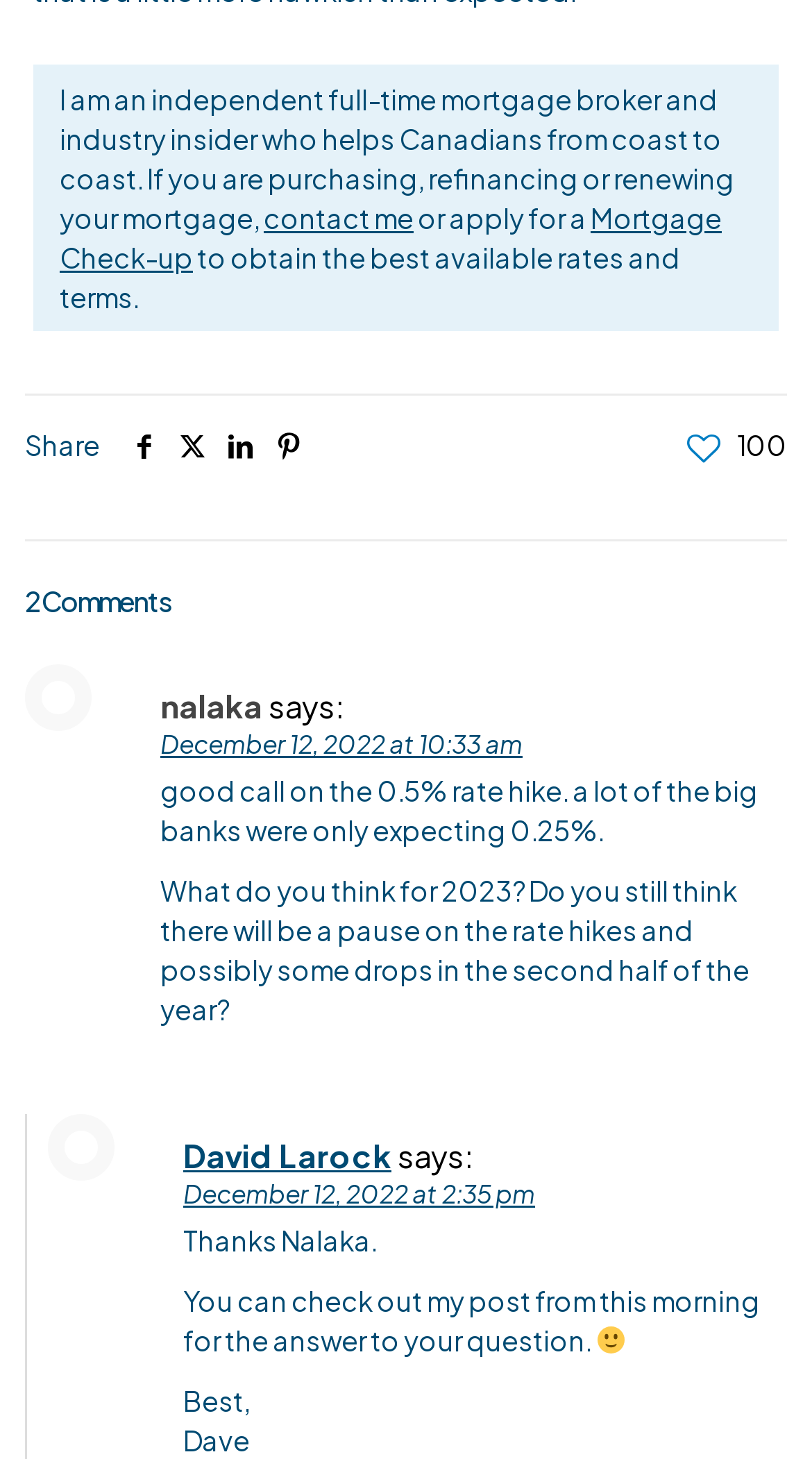Refer to the image and offer a detailed explanation in response to the question: What is the sentiment expressed by the image at the bottom of the webpage?

The image at the bottom of the webpage is a smiling face 🙂, which typically represents happiness or a positive sentiment.